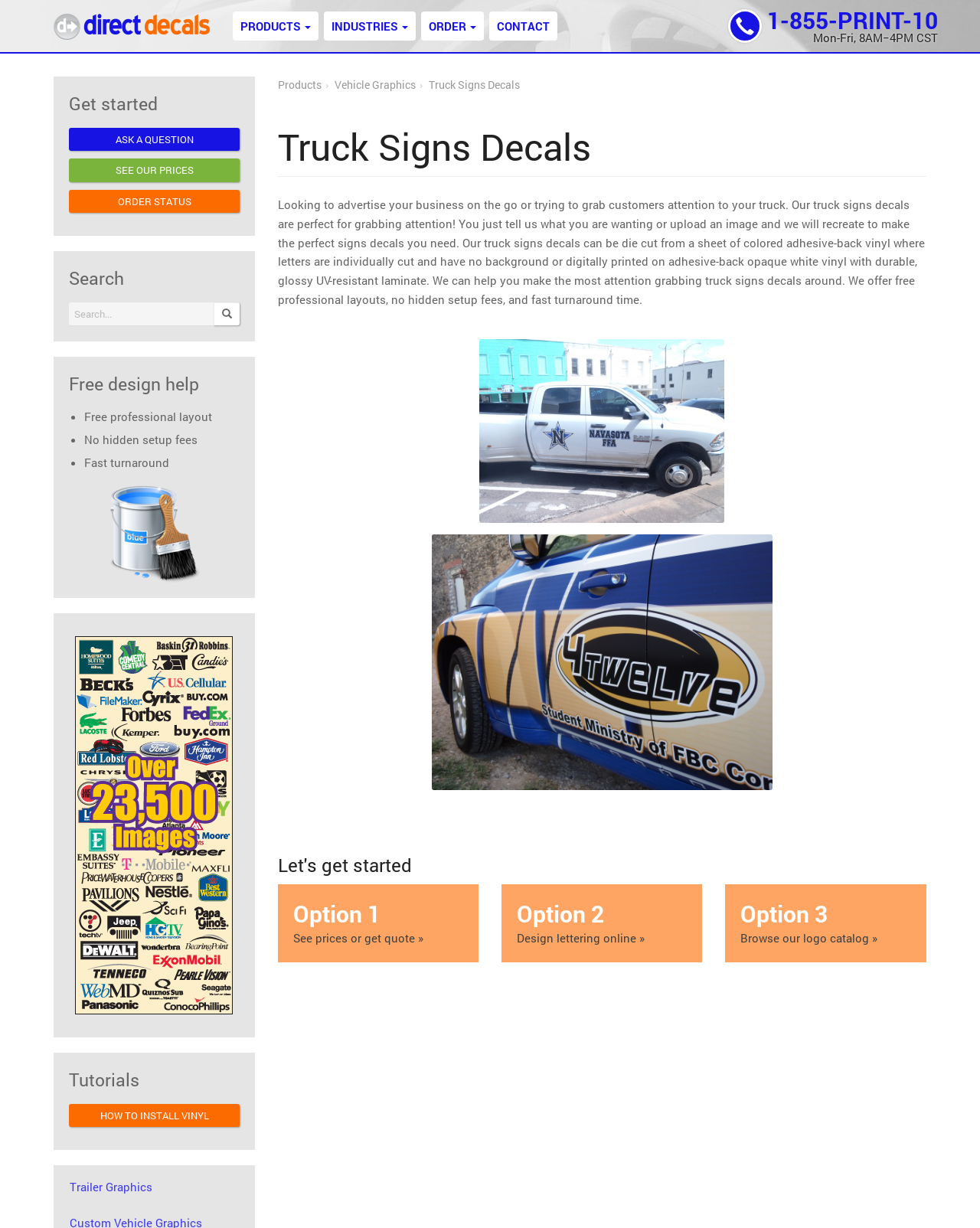What is the main product offered?
Could you please answer the question thoroughly and with as much detail as possible?

I found the main product offered by looking at the heading on the webpage, which says 'Truck Signs Decals'. Additionally, the images on the webpage also show truck signs decals.